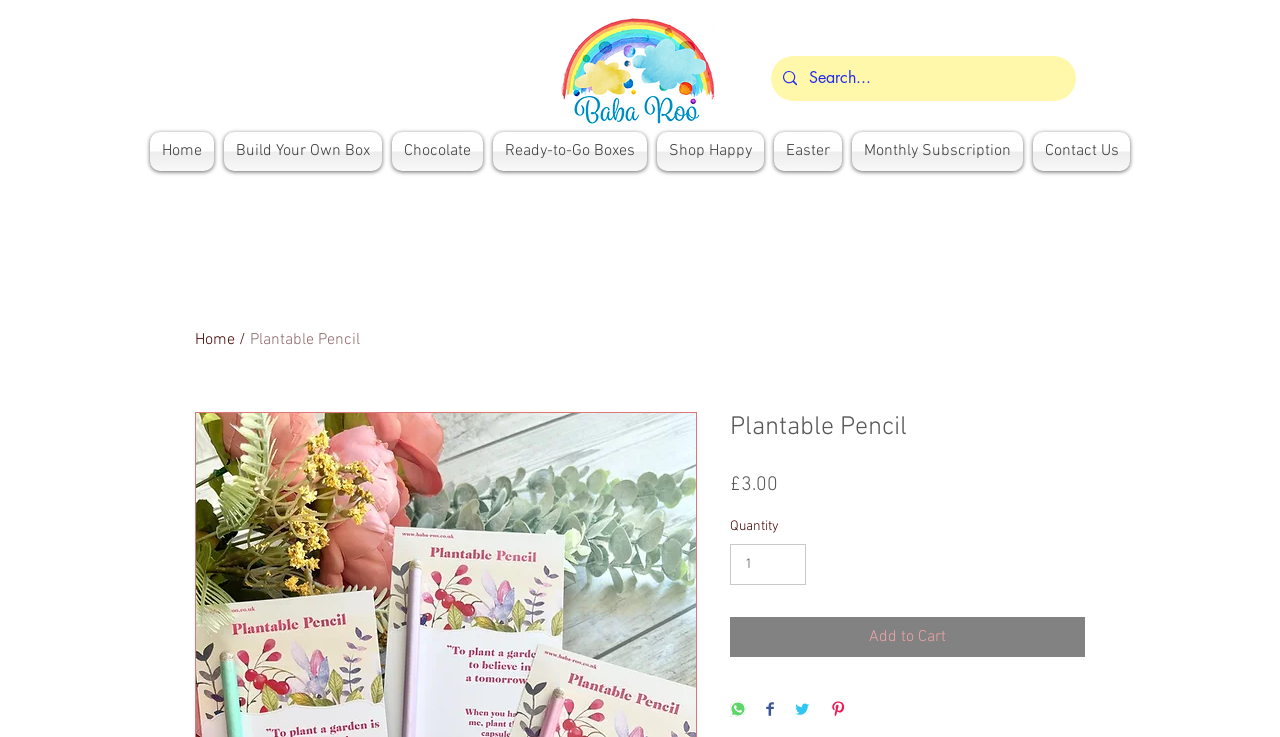Find the bounding box coordinates for the HTML element specified by: "Build Your Own Box".

[0.171, 0.179, 0.302, 0.232]